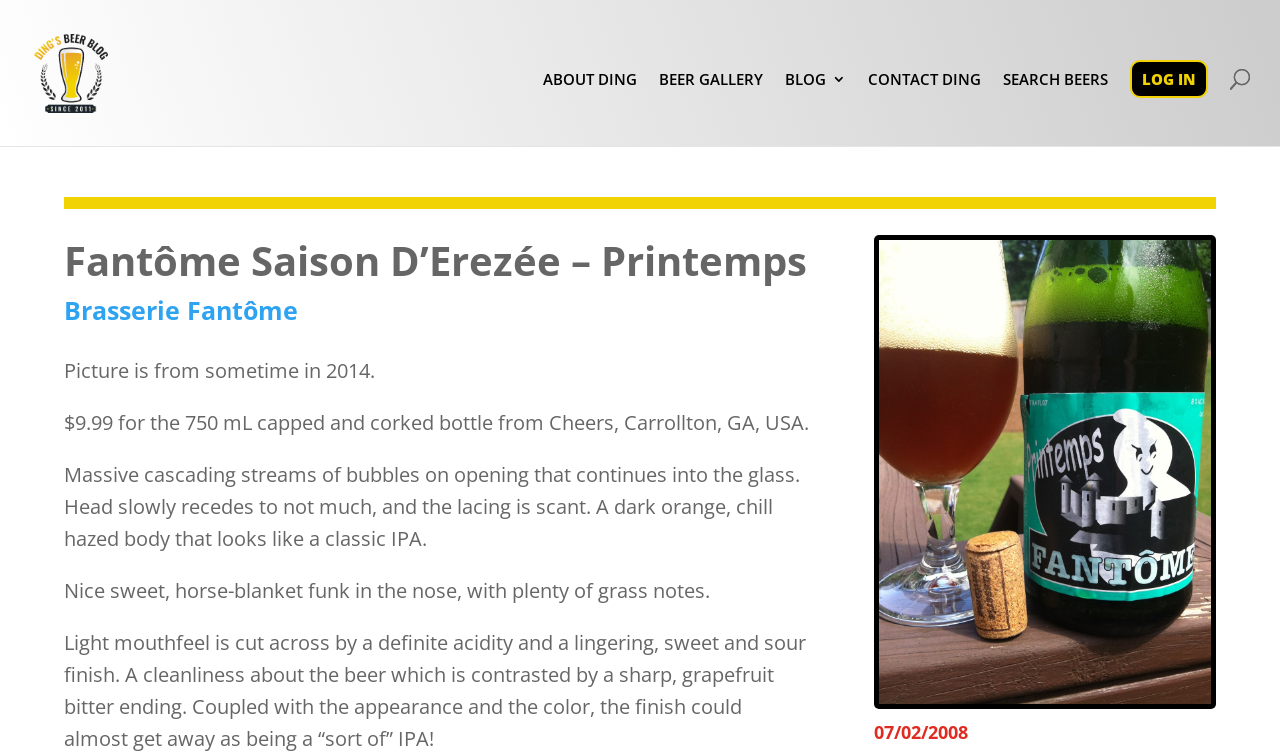Give a one-word or short phrase answer to this question: 
What is the color of the beer?

Dark orange